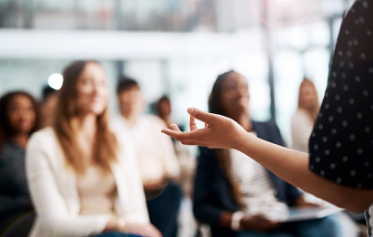Offer a thorough description of the image.

The image captures a dynamic scene from a webinar presentation, where an engaging speaker is addressing a group of attentive listeners. In the foreground, the speaker's hand is raised in a gesturing motion, suggesting an emphasis on a point being made or an invitation for interaction. The background features several audience members, whose expressions reflect interest and engagement, with some appearing to take notes or focus on the speaker. The setting is modern and well-lit, indicative of a professional environment conducive to learning and discussion. This image is associated with a specific webinar titled "Title IX Regulations Released | Free K-12 Webinar by BASA & Bricker Graydon," highlighting relevant educational insights in a collaborative atmosphere.